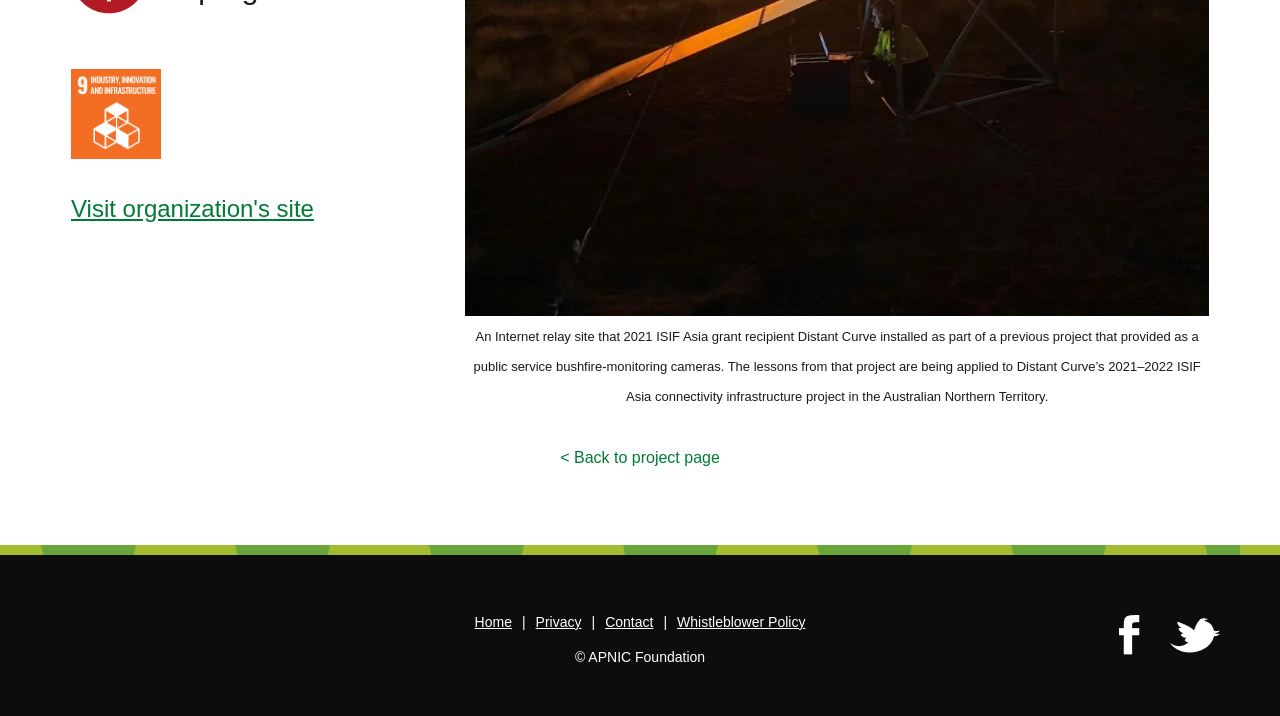How many links are there in the footer section?
Could you give a comprehensive explanation in response to this question?

The footer section is located at the bottom of the webpage. By examining the links in this section, we can count a total of 5 links: 'Home', 'Privacy', 'Contact', 'Whistleblower Policy', and an empty link.